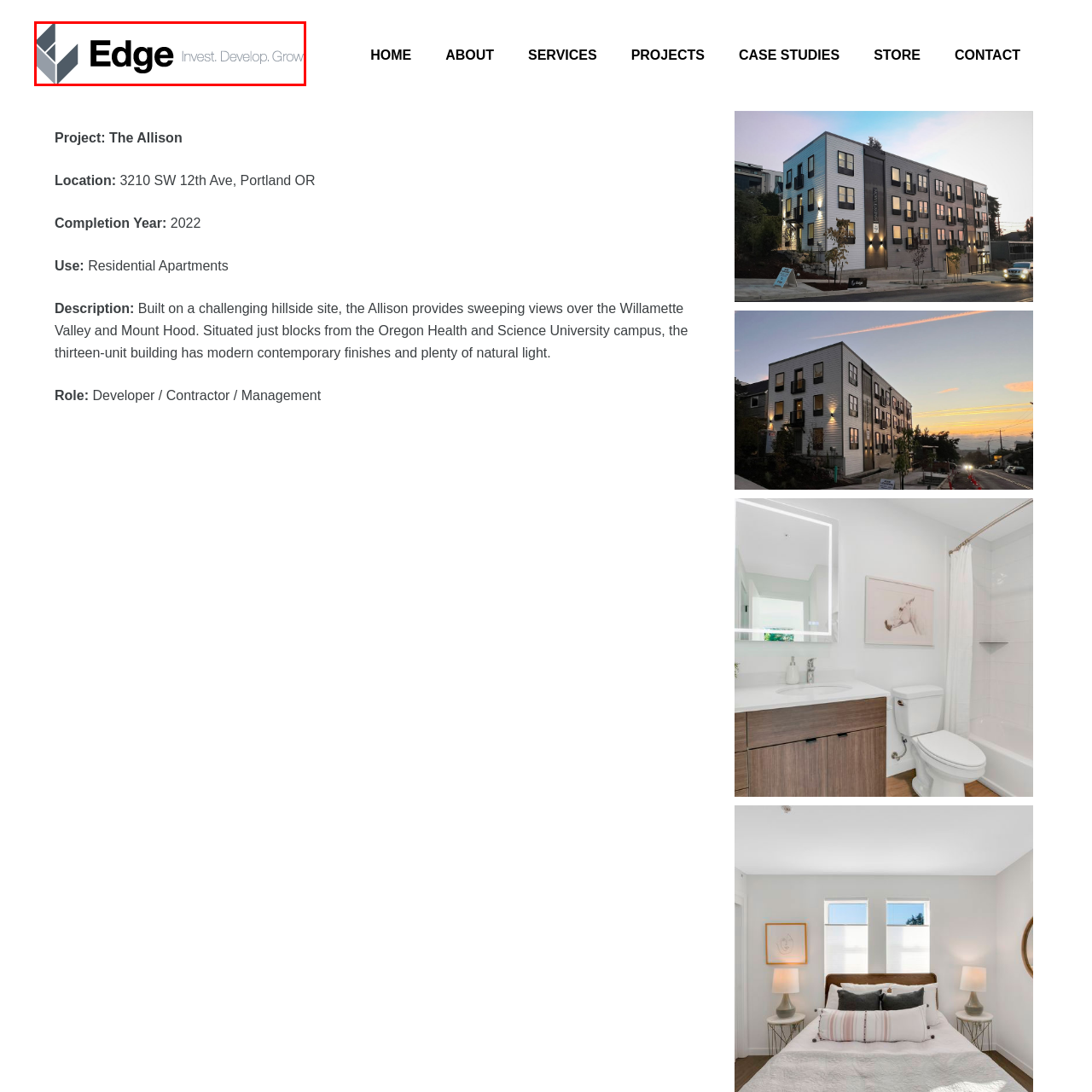What is the aesthetic of the logo?
Carefully examine the image highlighted by the red bounding box and provide a detailed answer to the question.

The design of the logo incorporates a modern aesthetic, which projects a sense of professionalism and innovation, reflecting the company's commitment to contemporary solutions in property development.